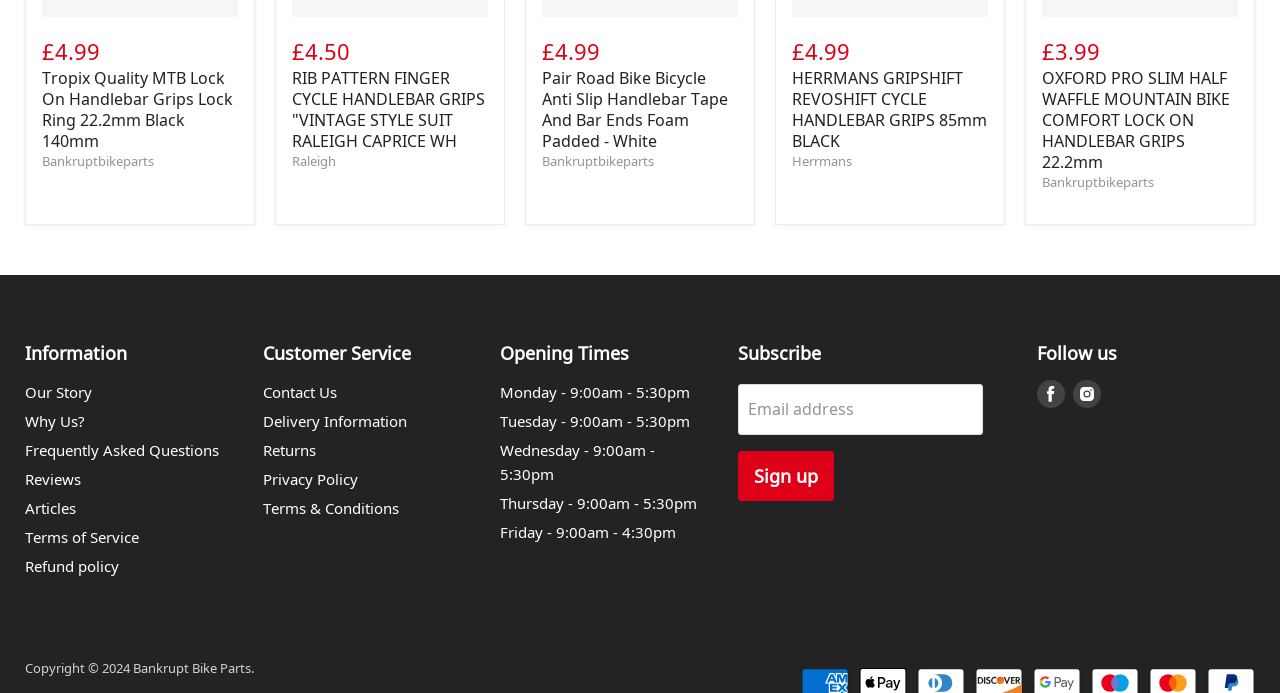Please determine the bounding box coordinates of the element's region to click for the following instruction: "Click the 'Back to home' link".

None